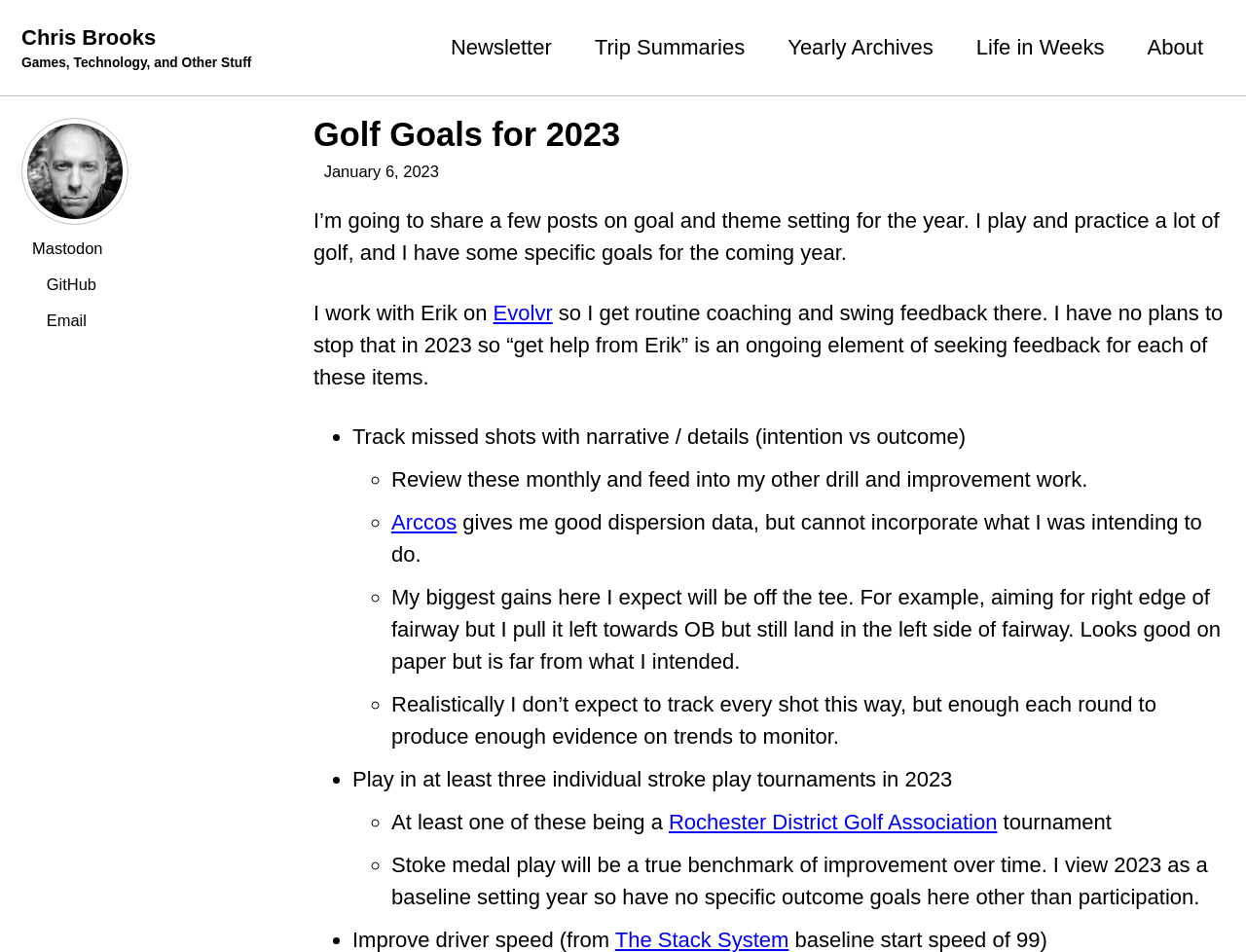What is the author's name?
Please respond to the question with a detailed and informative answer.

The author's name is mentioned in the link 'Chris Brooks Games, Technology, and Other Stuff' at the top of the webpage, which suggests that Chris Brooks is the author of the blog.